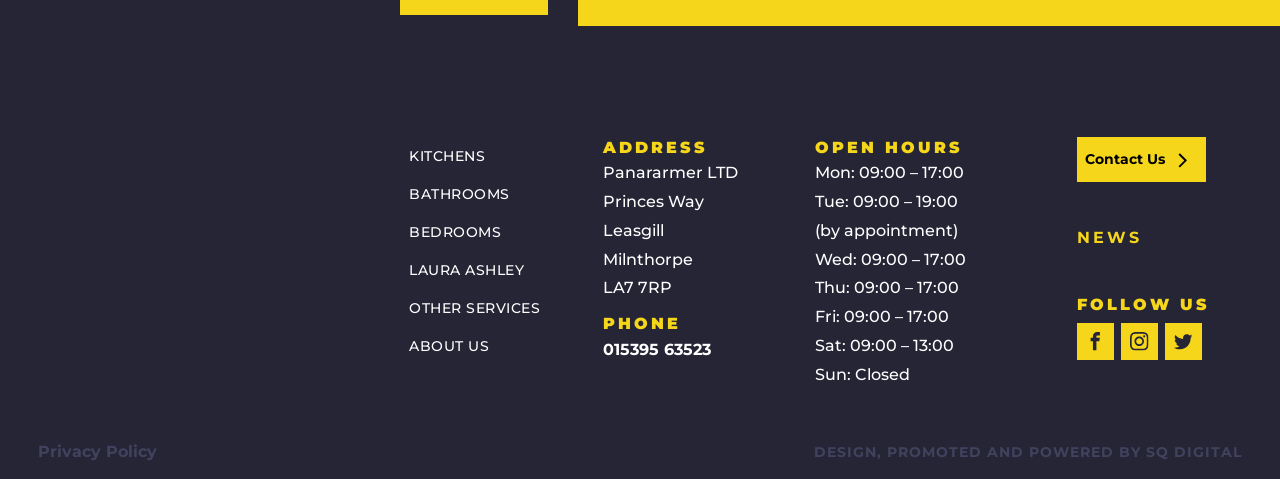Provide a brief response in the form of a single word or phrase:
What is the company's address?

Princes Way, Leasgill, Milnthorpe, LA7 7RP